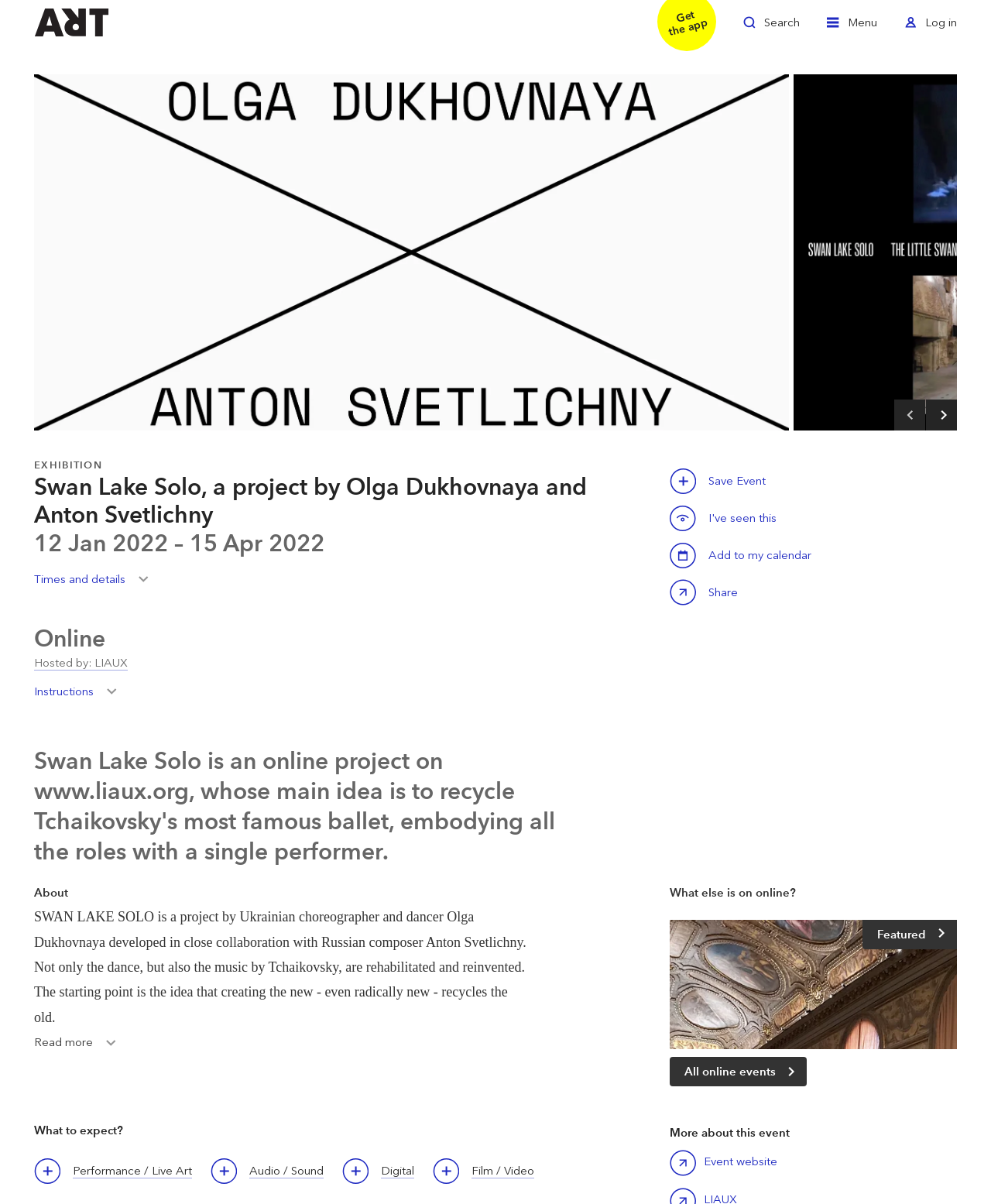Give a full account of the webpage's elements and their arrangement.

The webpage is an online exhibition for the project "Swan Lake Solo" by Olga Dukhovnaya and Anton Svetlichny. At the top left, there is a link to "Welcome to ArtRabbit" and three toggle buttons for search, menu, and log in, aligned horizontally. Below these buttons, there is a large image of the project, accompanied by a "Zoom in" link.

The main content of the webpage is divided into sections, each with a clear heading. The first section is the exhibition information, which includes the title "Swan Lake Solo, a project by Olga Dukhovnaya and Anton Svetlichny", the duration of the exhibition, and buttons to toggle times and details, save the event, and share the event.

Below the exhibition information, there is a section with a heading "Online", which indicates that the project is hosted by LIAUX. There is also a button to toggle instructions and a heading "About" that introduces the project, followed by a paragraph of text that describes the project's concept.

The next section has a heading "What to expect?" and lists four categories: Performance / Live Art, Audio / Sound, Digital, and Film / Video, each with a link. Below this section, there is a heading "What else is on online?" with a link to "Featured" and an image, as well as a link to "All online events".

Finally, there is a section with a heading "More about this event" that includes a link to the event website. Throughout the webpage, there are several buttons and links that allow users to interact with the content and navigate to other related pages.